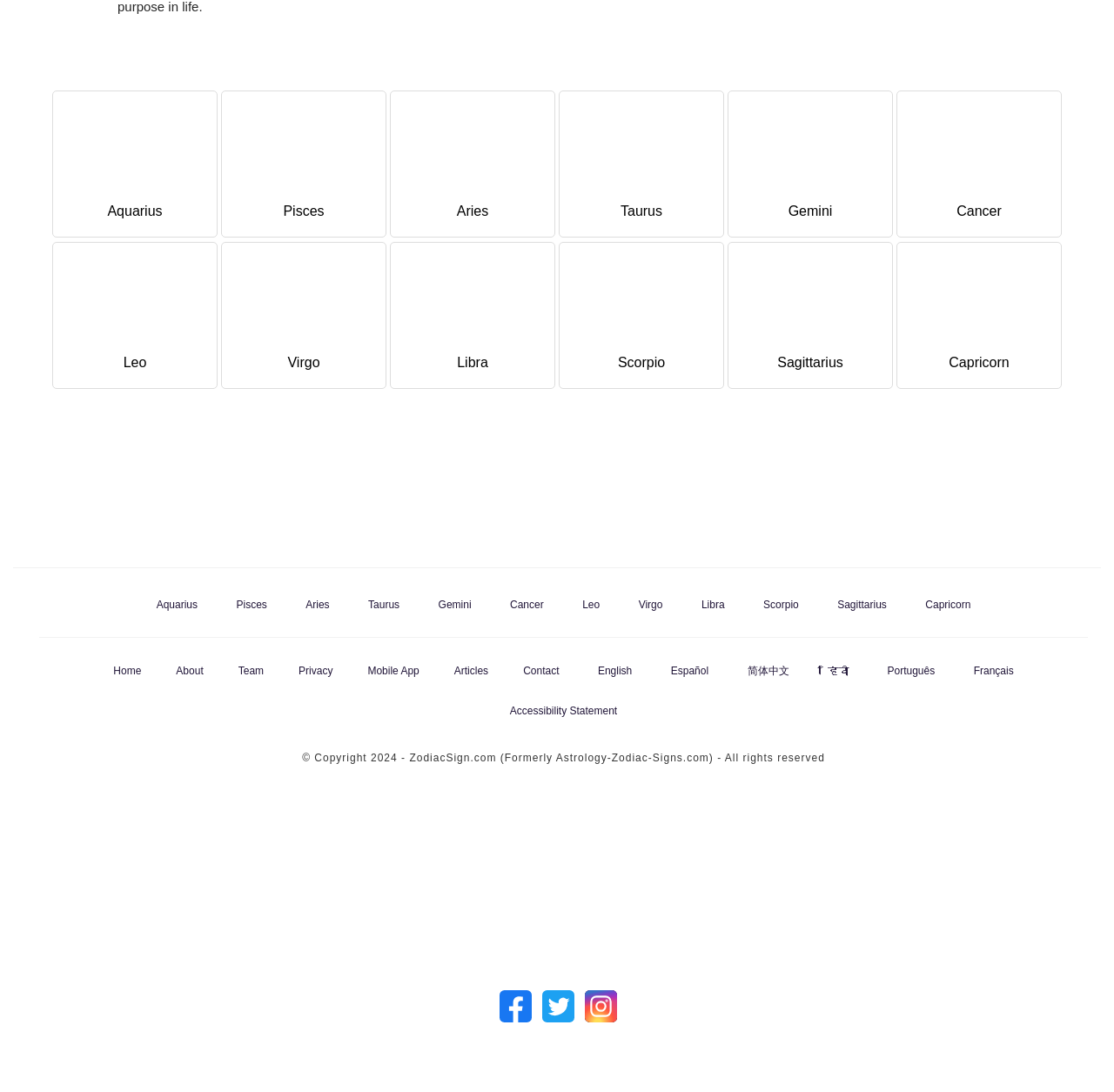Can you pinpoint the bounding box coordinates for the clickable element required for this instruction: "Select English language"? The coordinates should be four float numbers between 0 and 1, i.e., [left, top, right, bottom].

[0.529, 0.605, 0.575, 0.624]